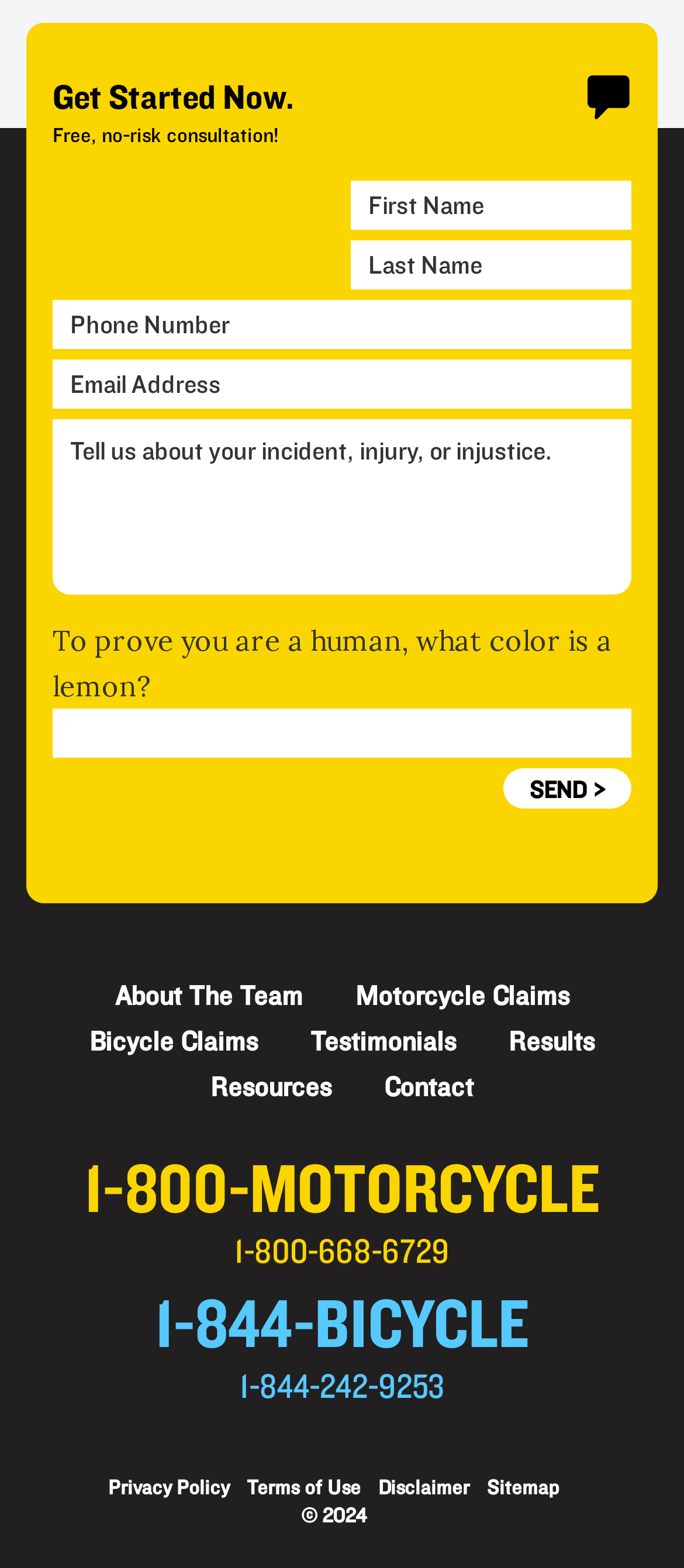Give a one-word or one-phrase response to the question: 
What is the purpose of the form on the webpage?

Contact form